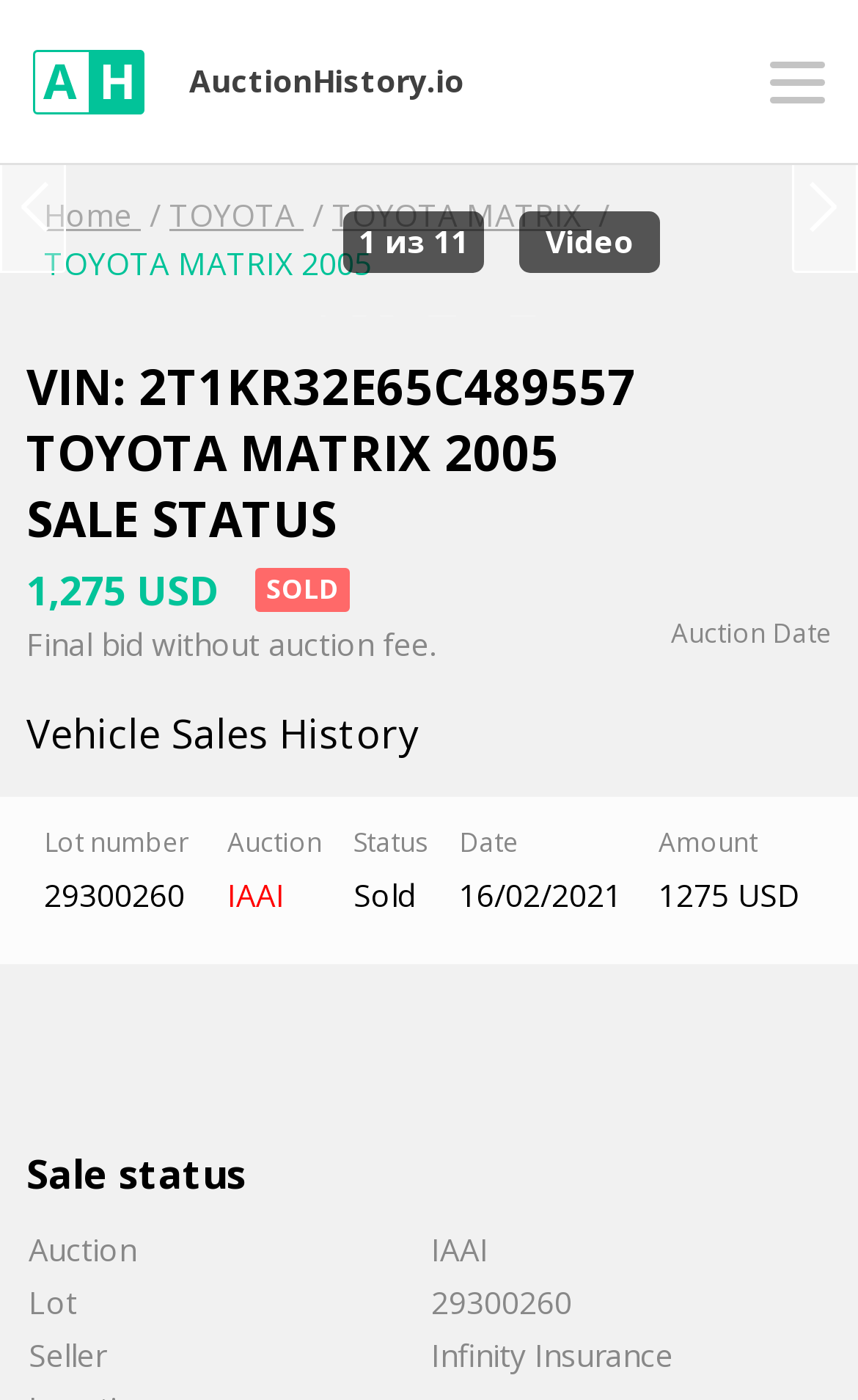Please indicate the bounding box coordinates of the element's region to be clicked to achieve the instruction: "Click on the 'Home' link". Provide the coordinates as four float numbers between 0 and 1, i.e., [left, top, right, bottom].

[0.051, 0.138, 0.164, 0.168]